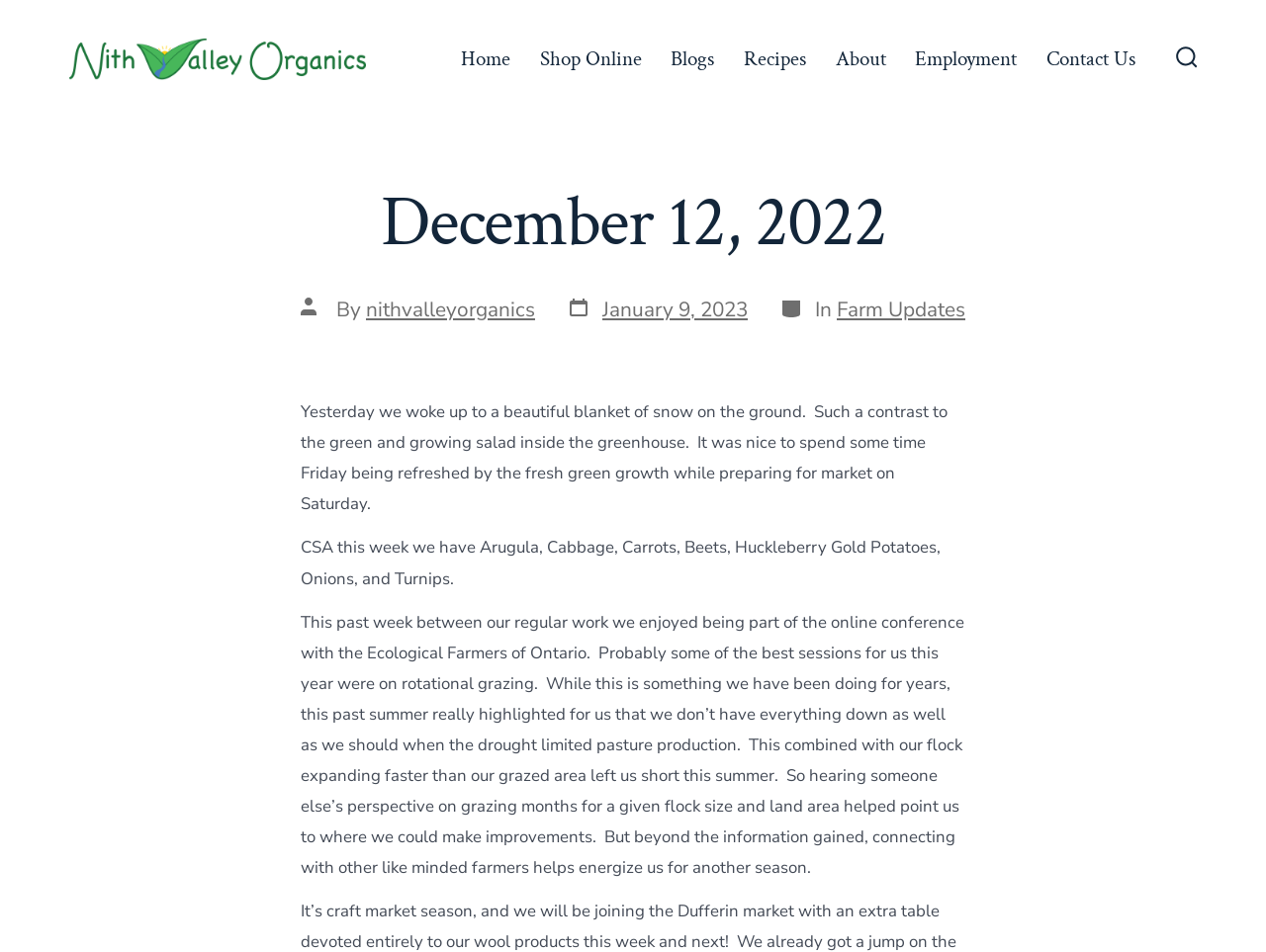Can you give a comprehensive explanation to the question given the content of the image?
What is the date mentioned in the post?

I found the date by looking at the link element with the text 'Post date January 9, 2023' which is located below the heading element.